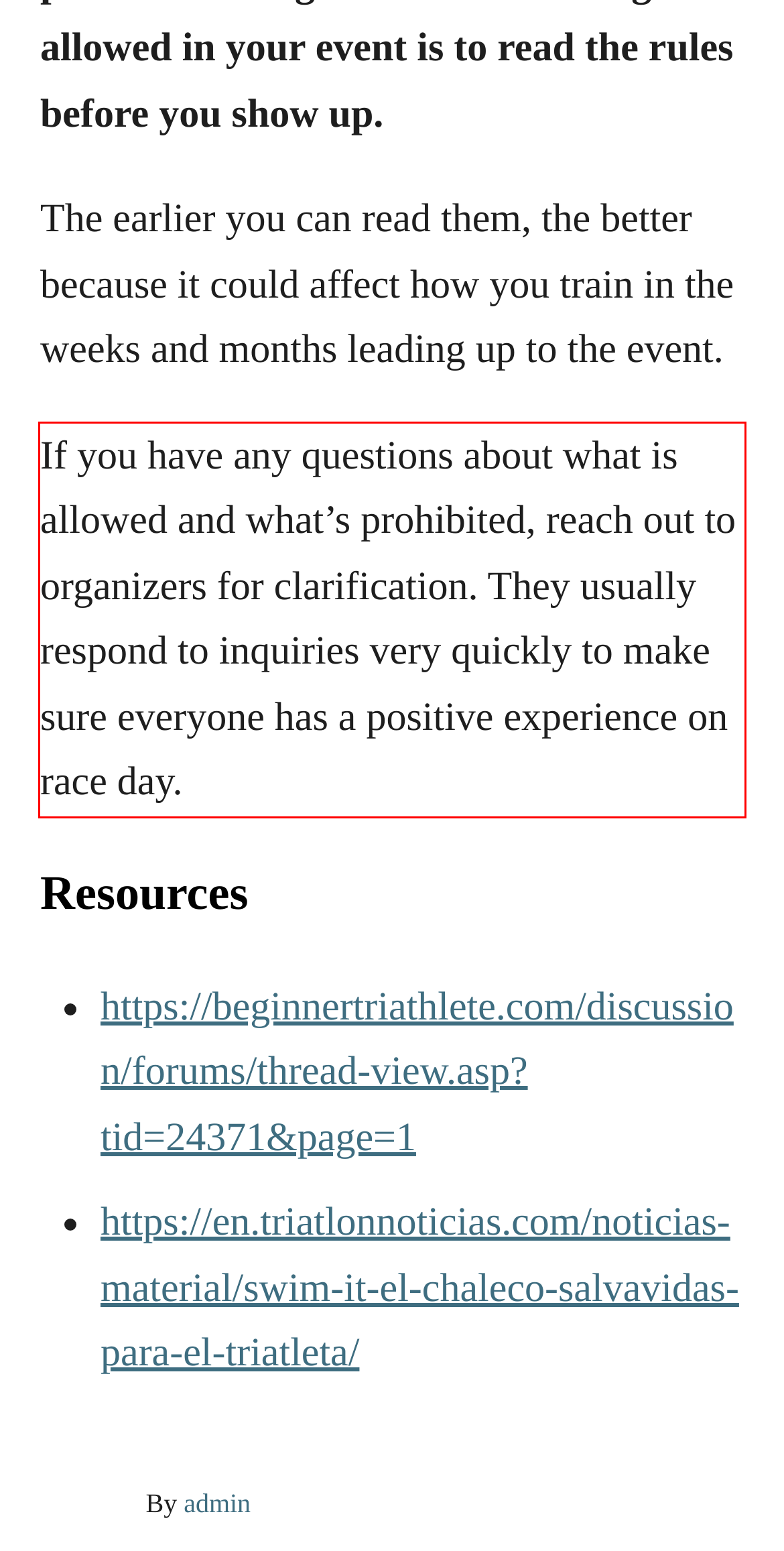Please perform OCR on the UI element surrounded by the red bounding box in the given webpage screenshot and extract its text content.

If you have any questions about what is allowed and what’s prohibited, reach out to organizers for clarification. They usually respond to inquiries very quickly to make sure everyone has a positive experience on race day.